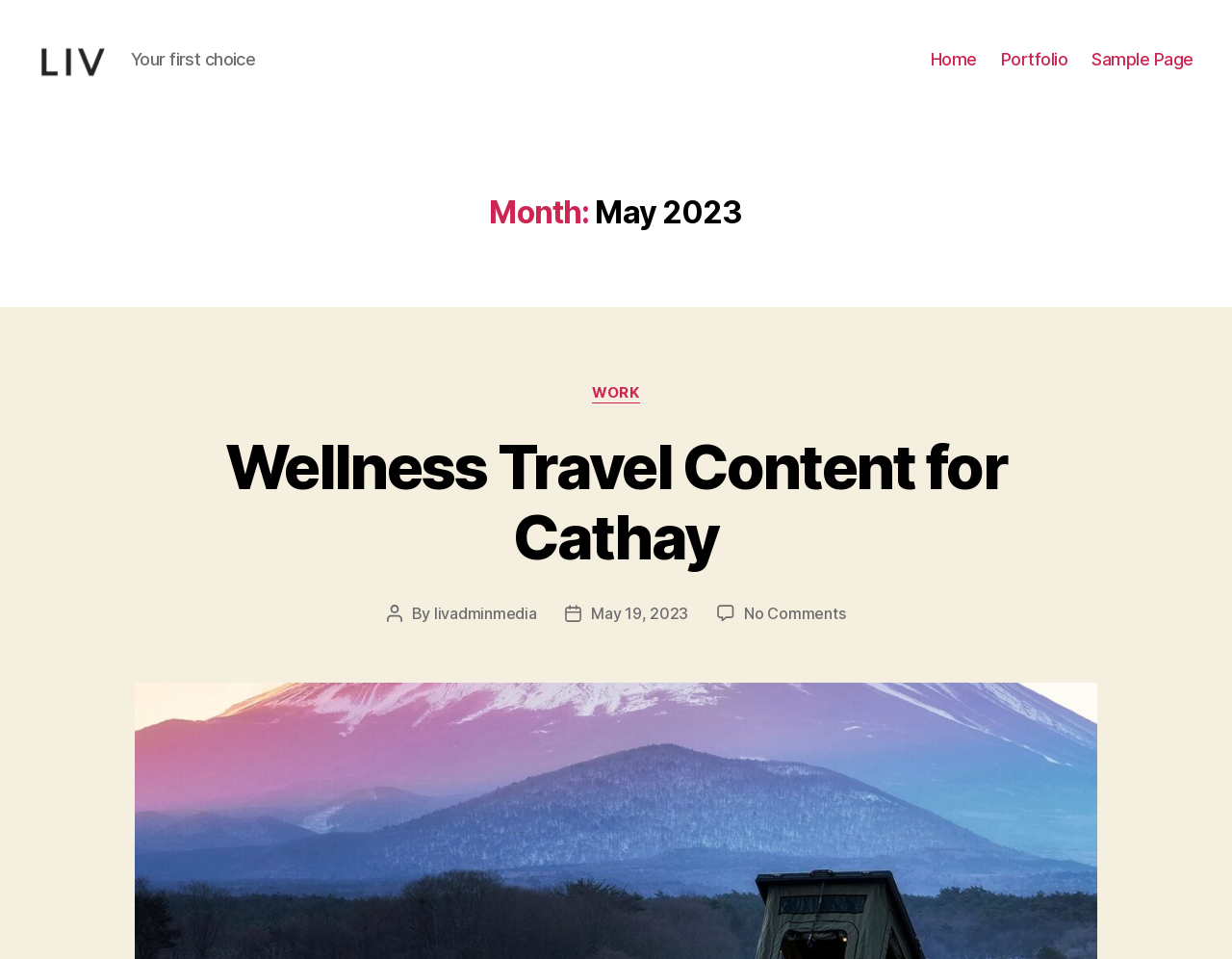Identify the bounding box coordinates necessary to click and complete the given instruction: "view posts by livadminmedia".

[0.352, 0.653, 0.436, 0.673]